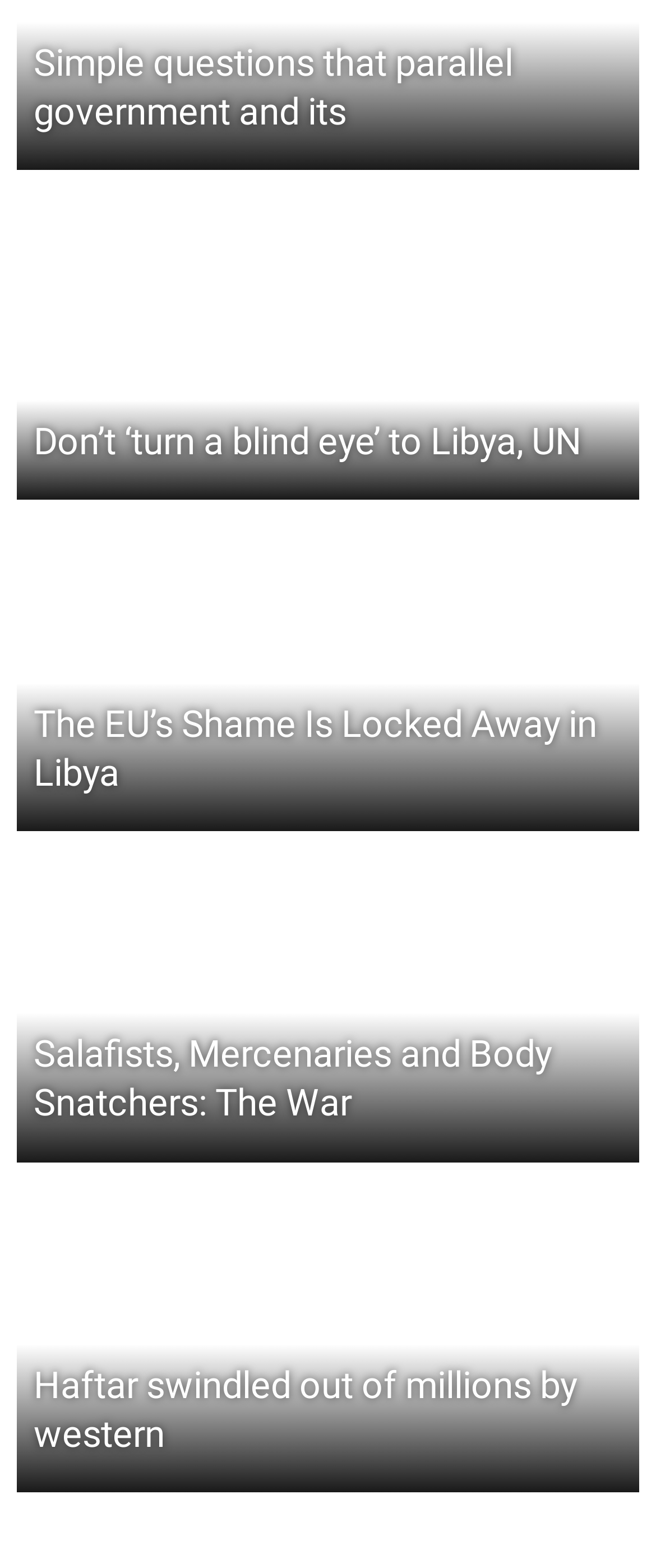Refer to the image and provide an in-depth answer to the question: 
What is the topic of the last link?

The last link has the text 'Haftar swindled out of millions by western', so the topic of the last link is related to Haftar.